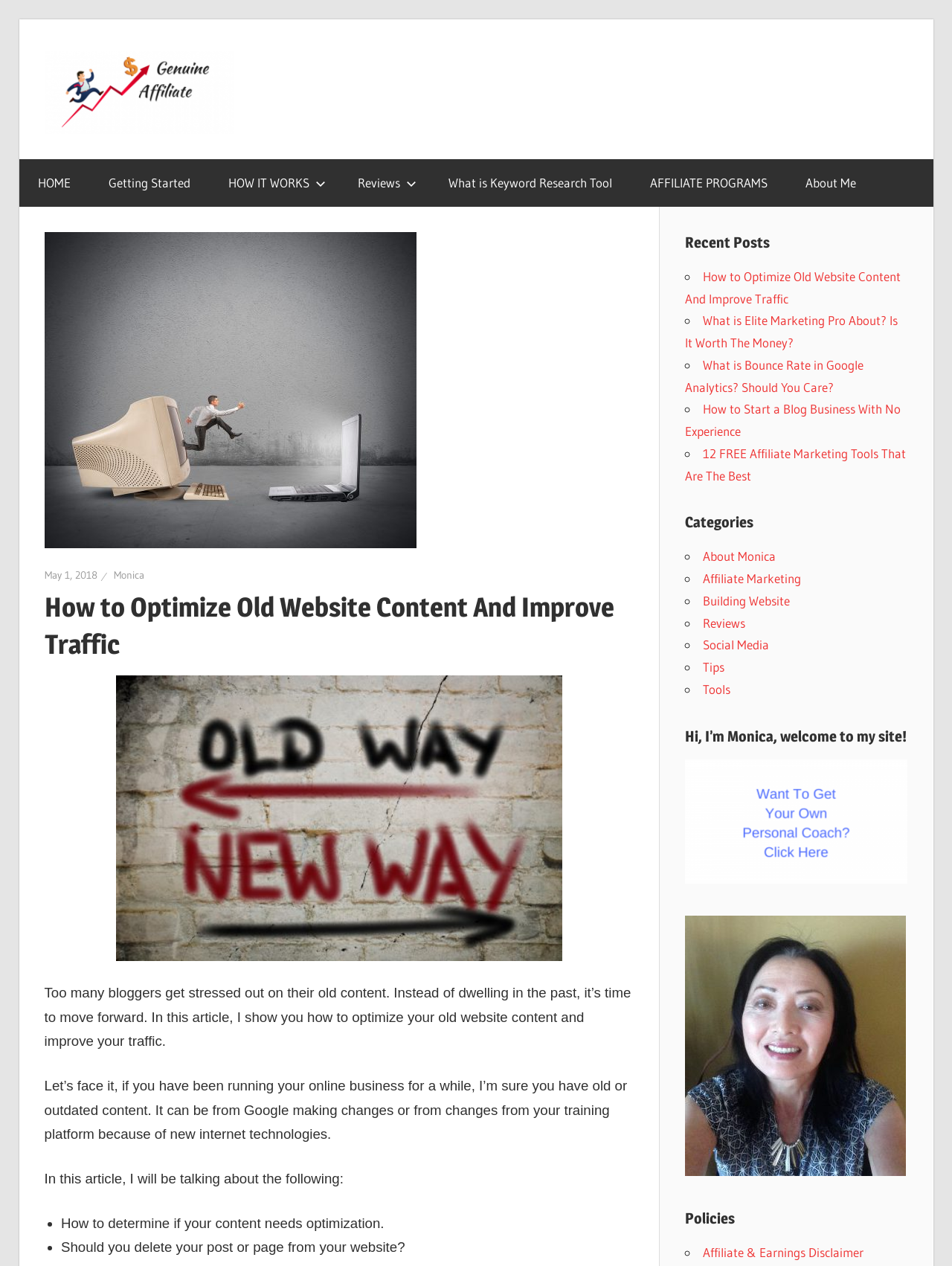Look at the image and give a detailed response to the following question: What are the categories of posts on this website?

The categories of posts on this website are listed under the heading 'Categories' and include 'About Monica', 'Affiliate Marketing', 'Building Website', 'Reviews', 'Social Media', 'Tips', and 'Tools'.